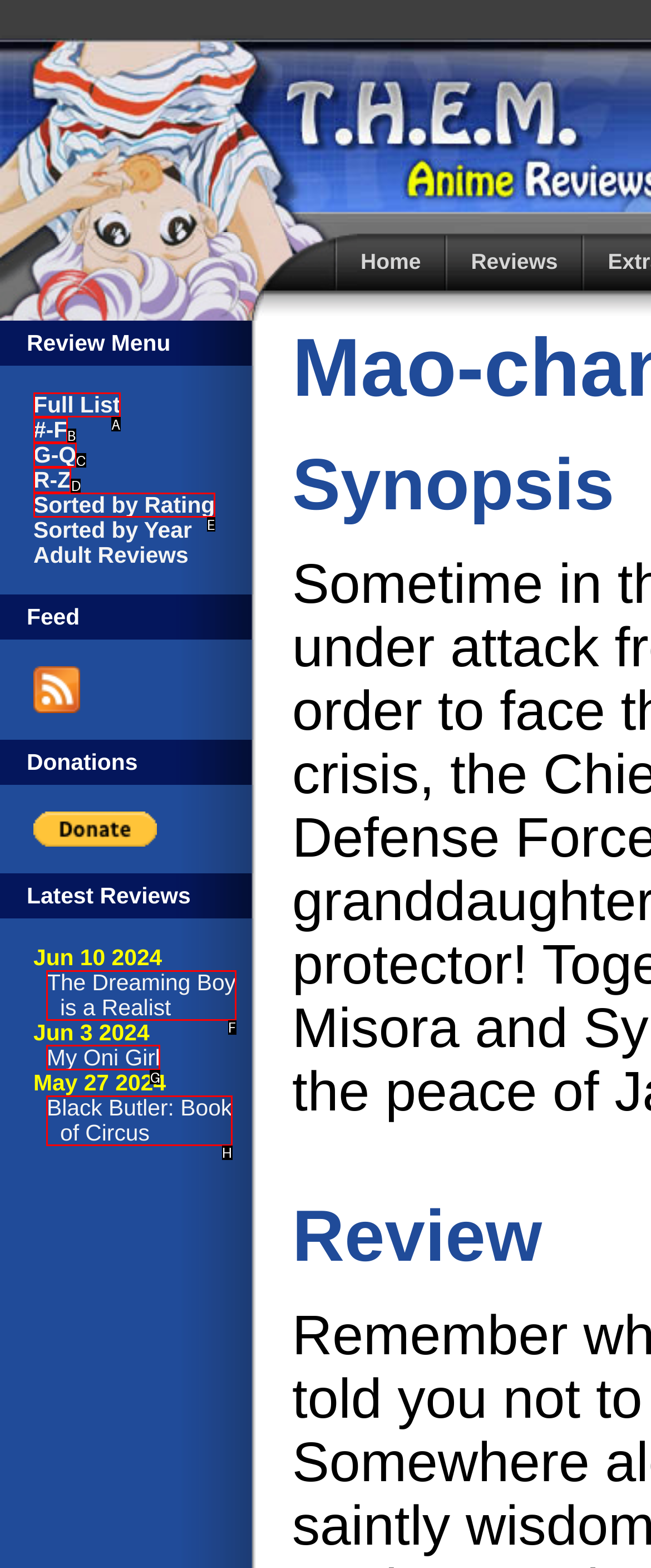Identify the option that corresponds to: R-Z
Respond with the corresponding letter from the choices provided.

D